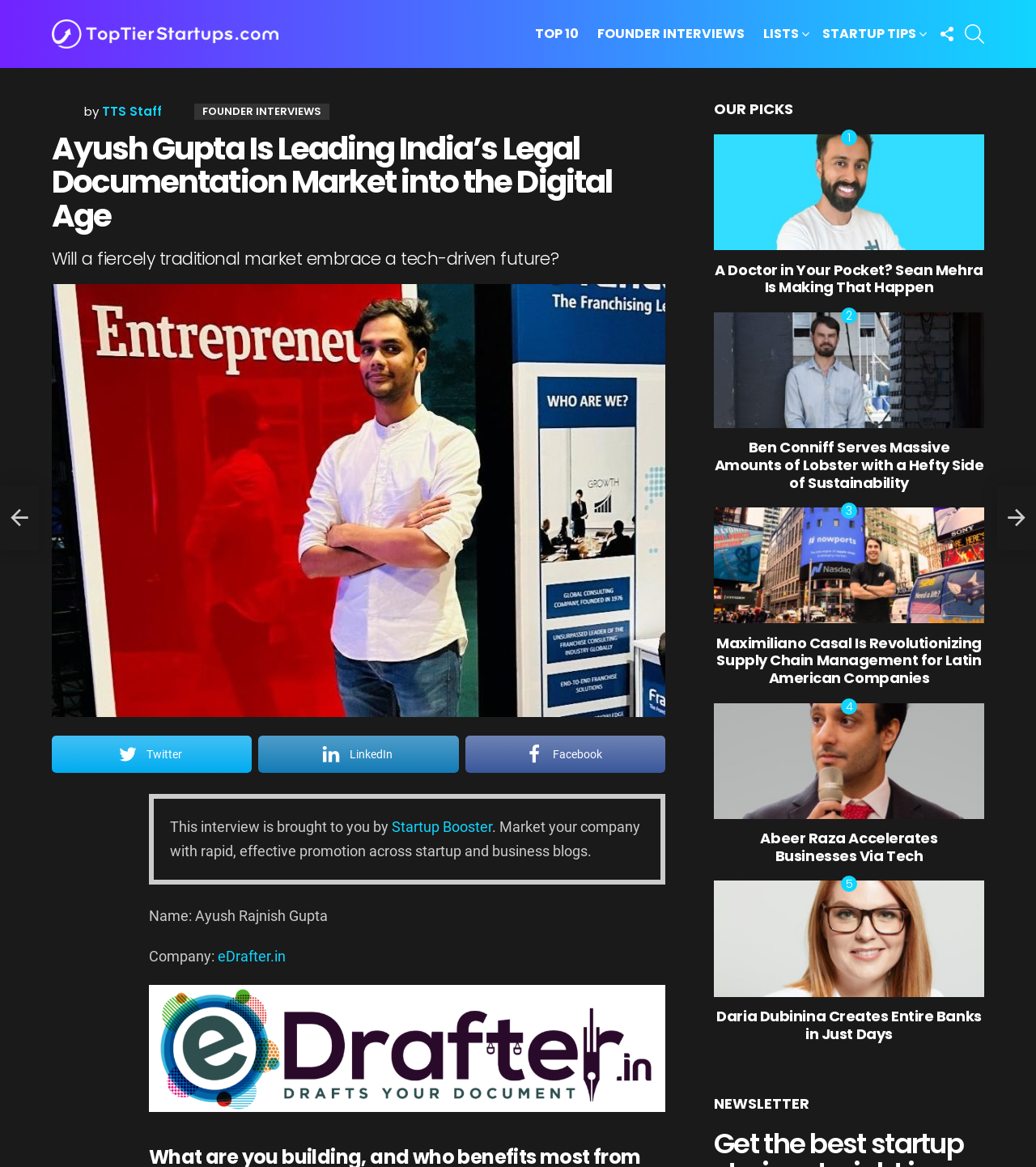Identify the bounding box coordinates of the section to be clicked to complete the task described by the following instruction: "Search for something". The coordinates should be four float numbers between 0 and 1, formatted as [left, top, right, bottom].

[0.931, 0.015, 0.95, 0.043]